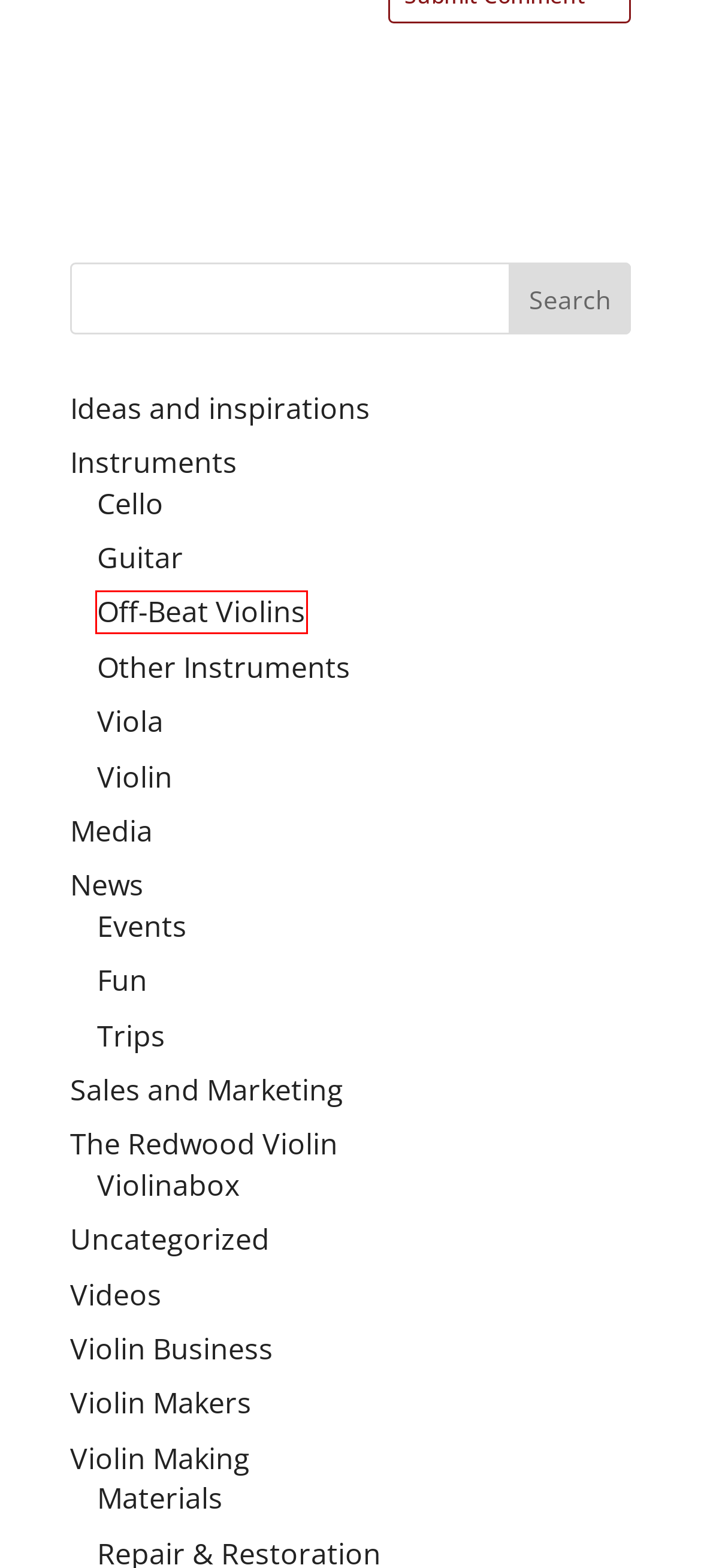Given a webpage screenshot with a red bounding box around a particular element, identify the best description of the new webpage that will appear after clicking on the element inside the red bounding box. Here are the candidates:
A. Instruments – Carruthers Violins
B. Sales and Marketing – Carruthers Violins
C. Viola – Carruthers Violins
D. Violinabox – Carruthers Violins
E. Cello – Carruthers Violins
F. Uncategorized – Carruthers Violins
G. Videos – Carruthers Violins
H. Off-Beat Violins – Carruthers Violins

H